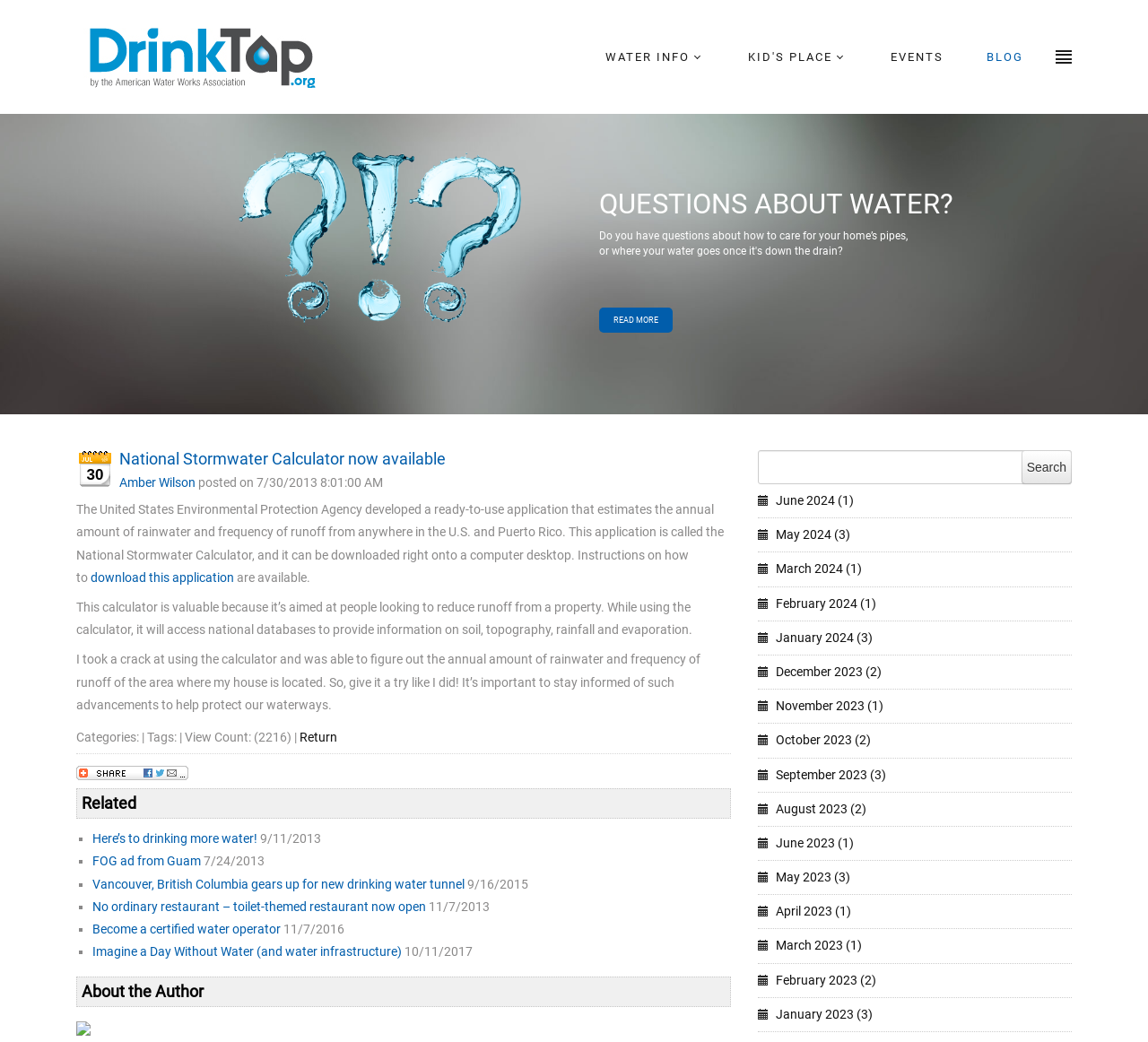Please find the bounding box coordinates of the element that you should click to achieve the following instruction: "Visit the 'BLOG' page". The coordinates should be presented as four float numbers between 0 and 1: [left, top, right, bottom].

[0.845, 0.0, 0.906, 0.109]